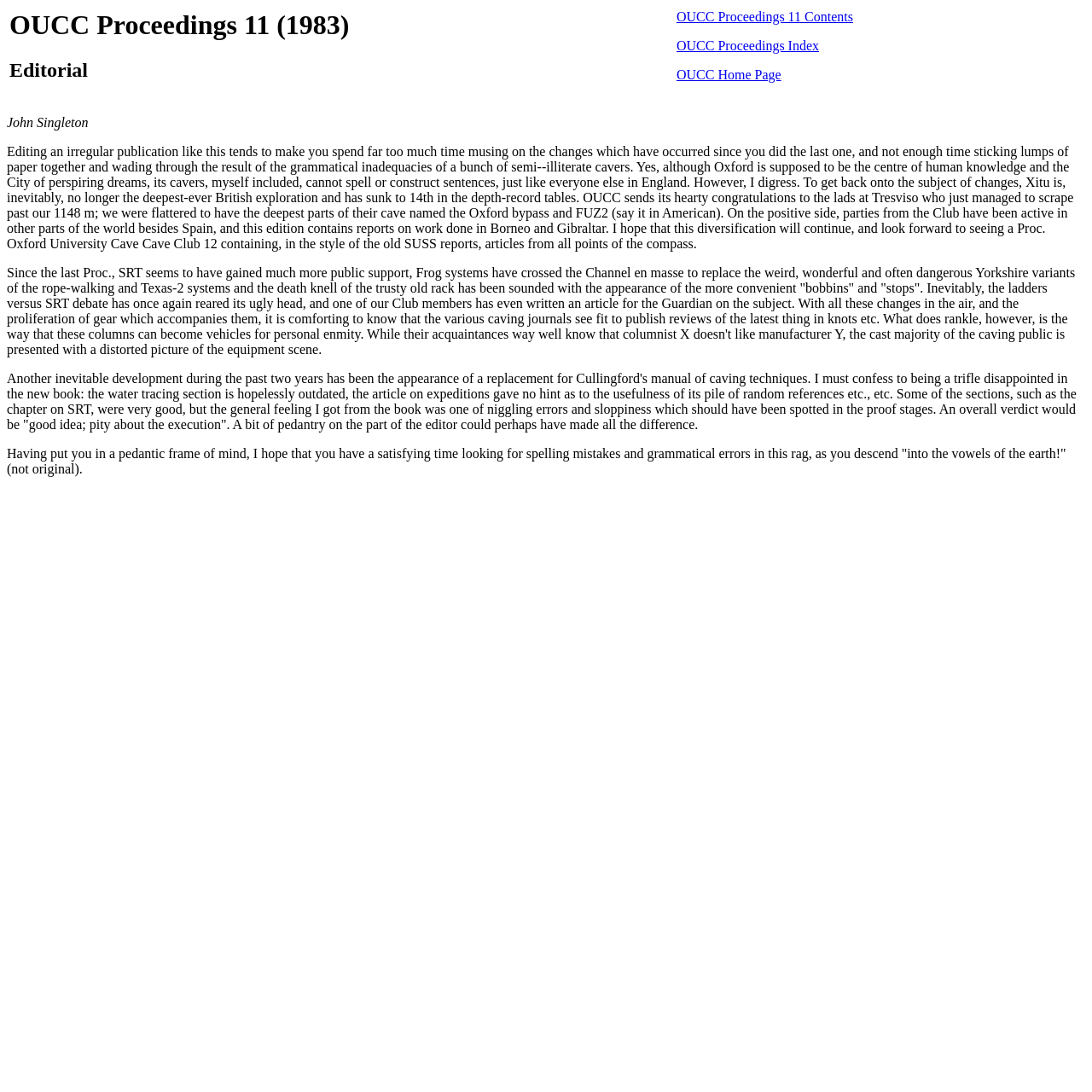Who is the author of the editorial?
Use the information from the image to give a detailed answer to the question.

The author of the editorial is mentioned in the first StaticText element, which contains the text 'John Singleton'.